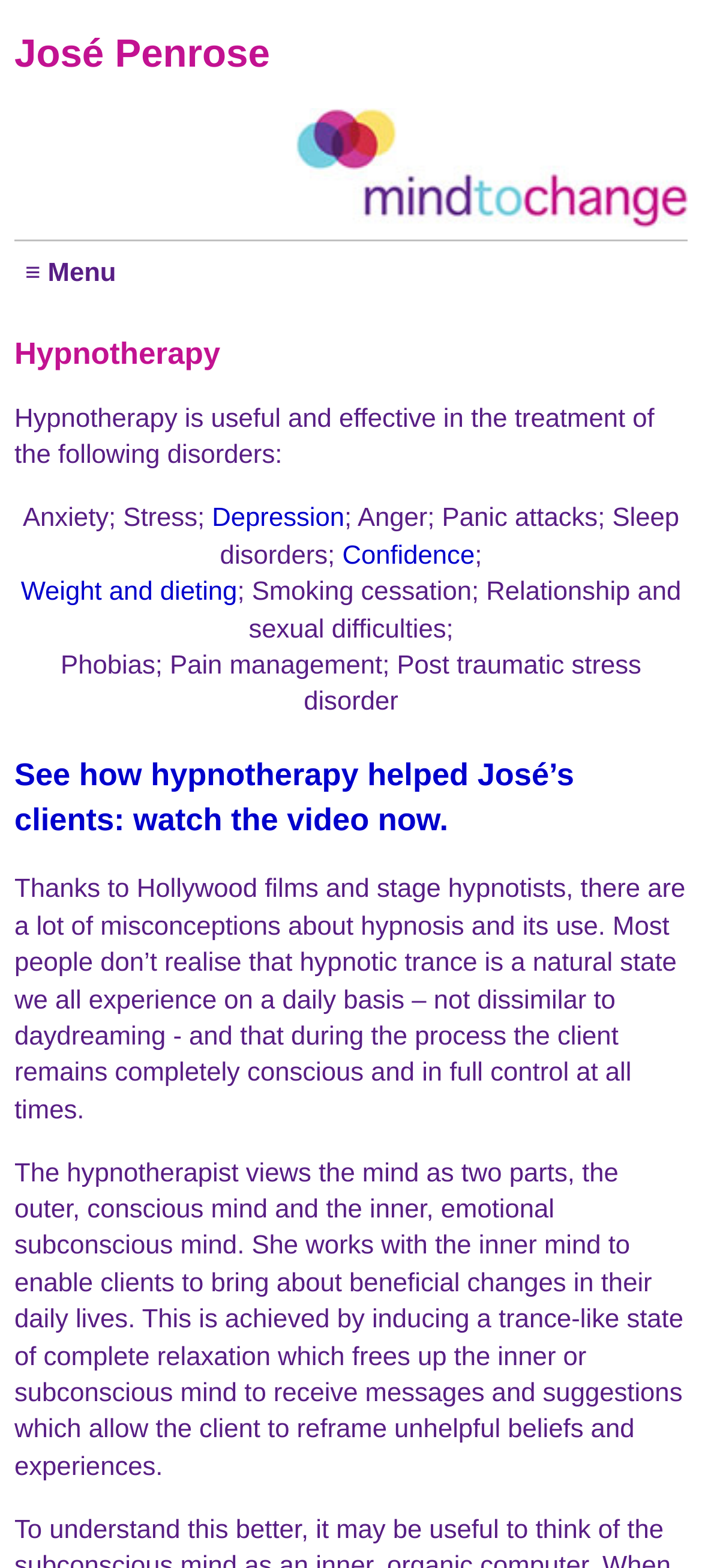Provide the bounding box coordinates for the UI element described in this sentence: "Octavo Management Group". The coordinates should be four float values between 0 and 1, i.e., [left, top, right, bottom].

None